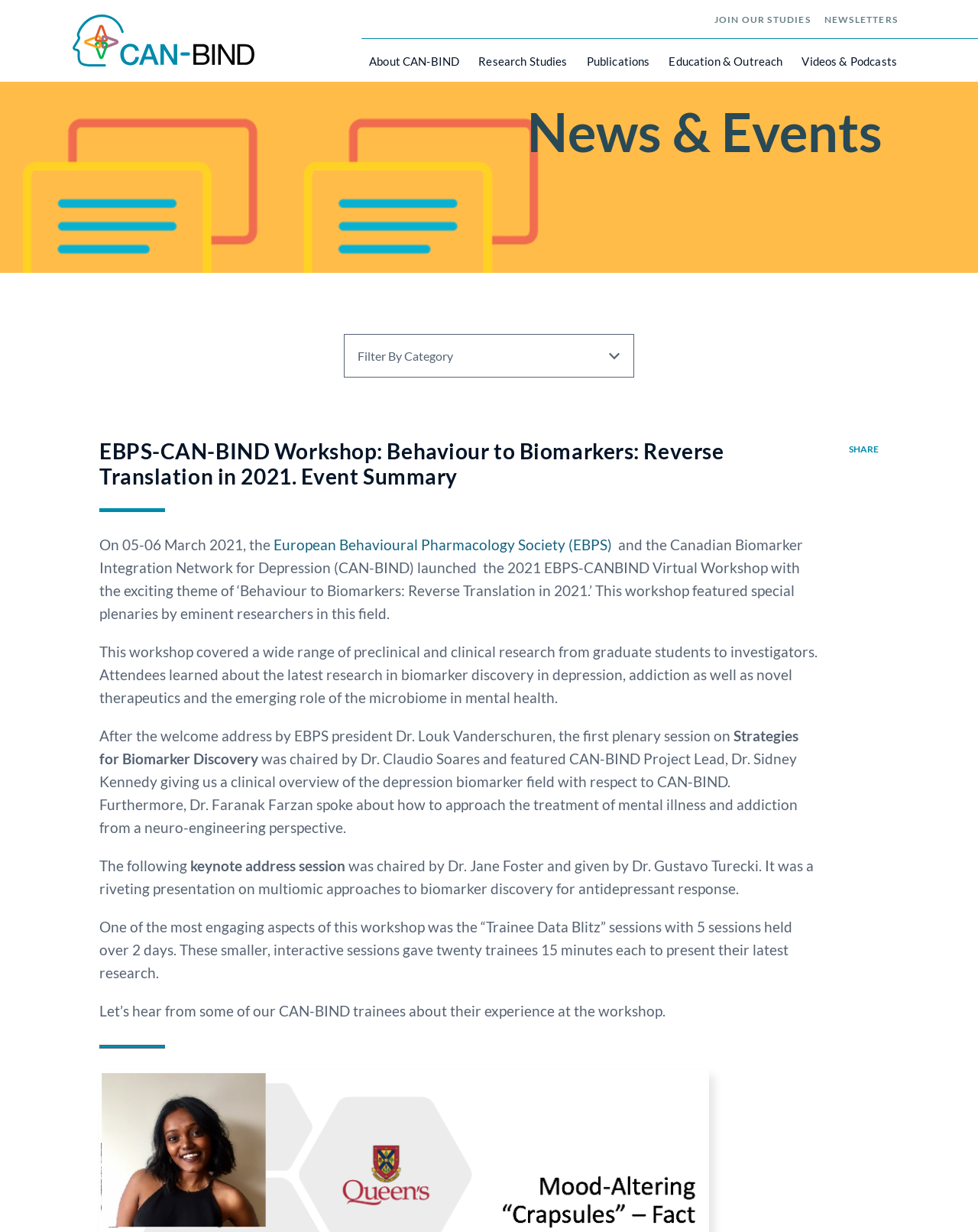How many days did the 'Trainee Data Blitz' sessions span?
Based on the image, answer the question with as much detail as possible.

The text description mentions that the 'Trainee Data Blitz' sessions were held over two days, with five sessions in total.